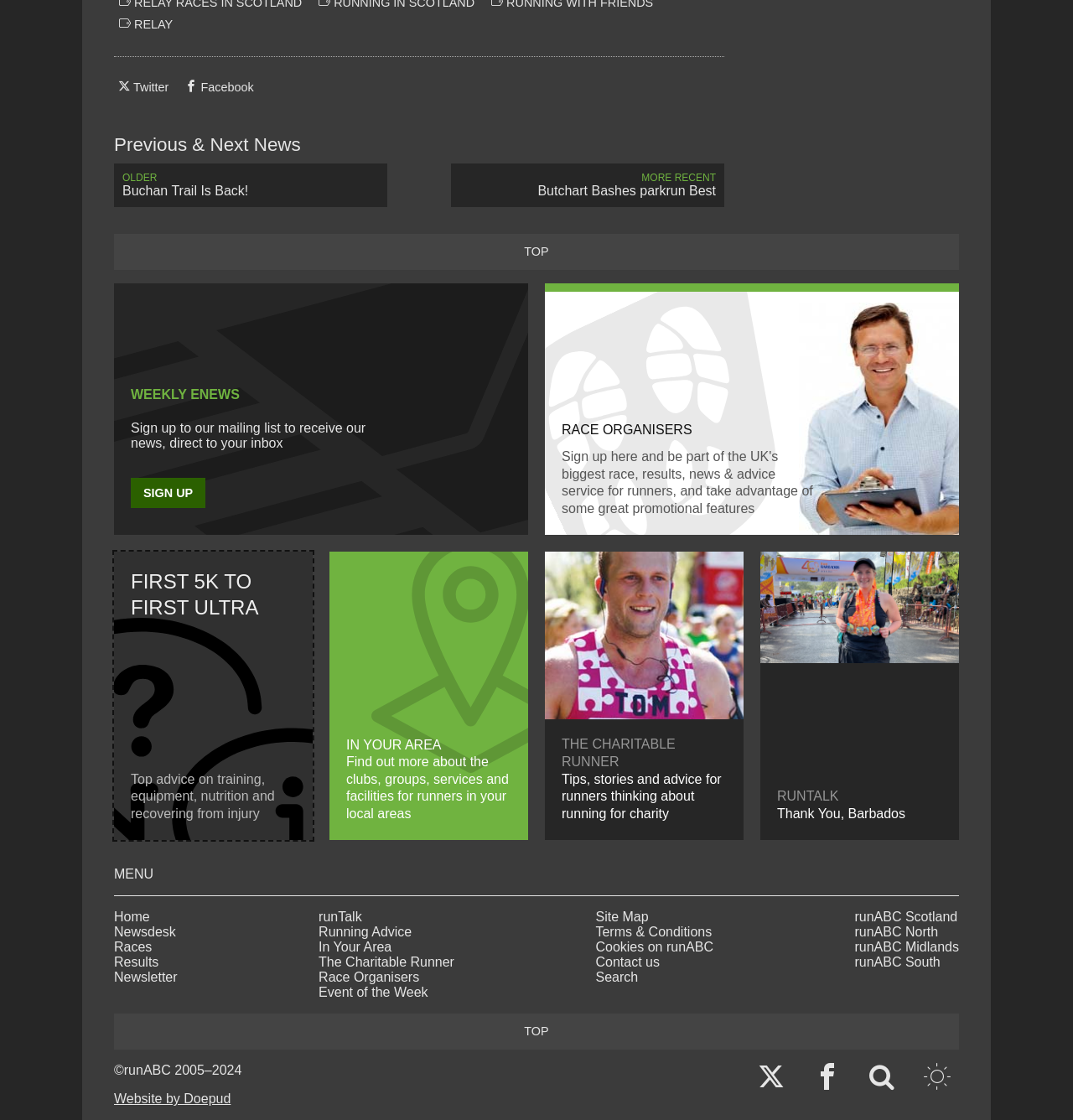What is the copyright information for the website?
Refer to the image and give a detailed response to the question.

The copyright information is located at the bottom of the page, and it indicates that the website is owned by runABC and has been copyrighted from 2005 to 2024.